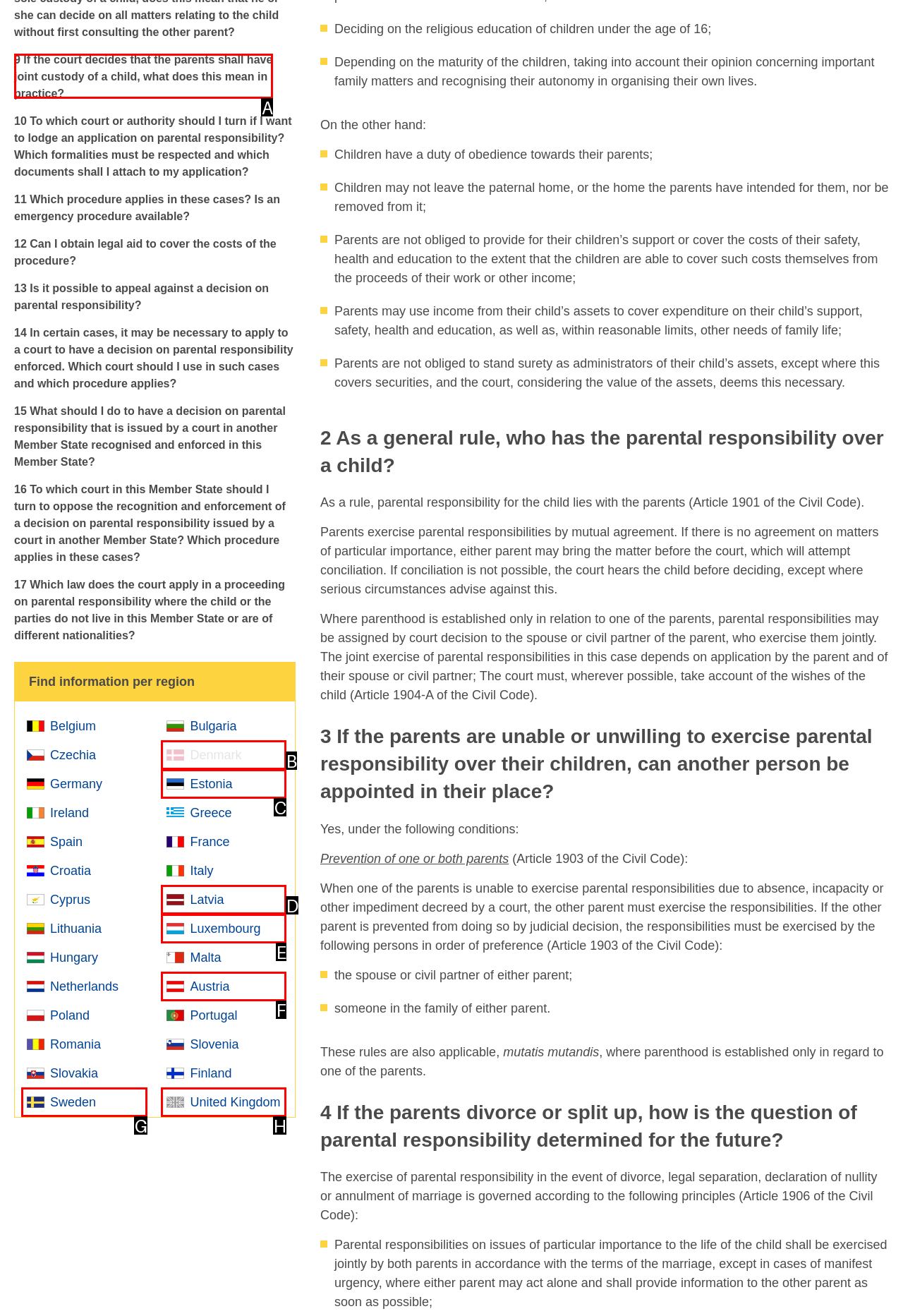Determine the correct UI element to click for this instruction: Click on '9 If the court decides that the parents shall have joint custody of a child, what does this mean in practice?'. Respond with the letter of the chosen element.

A